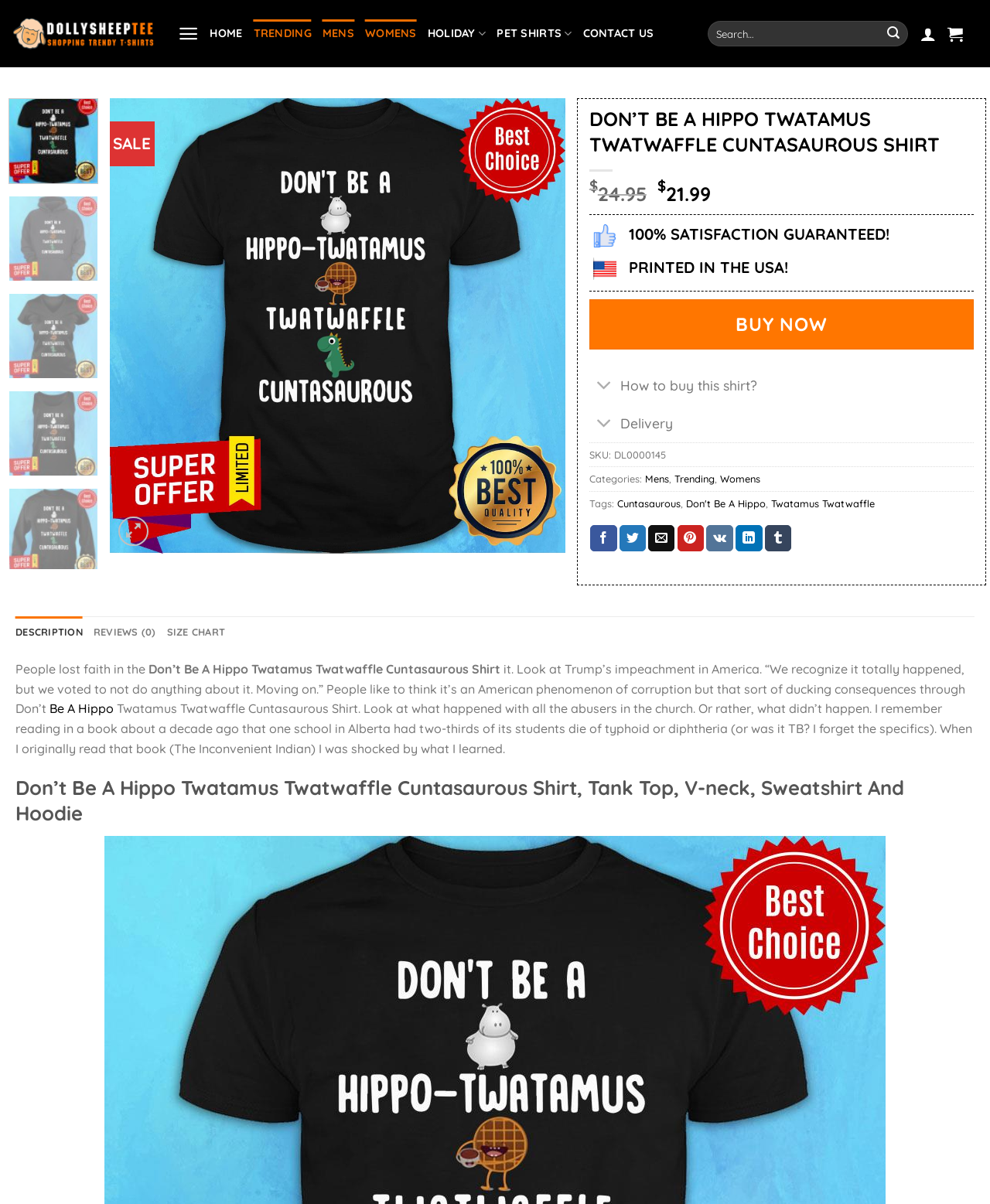Please identify the bounding box coordinates of the clickable area that will fulfill the following instruction: "Share on Facebook". The coordinates should be in the format of four float numbers between 0 and 1, i.e., [left, top, right, bottom].

[0.596, 0.436, 0.623, 0.458]